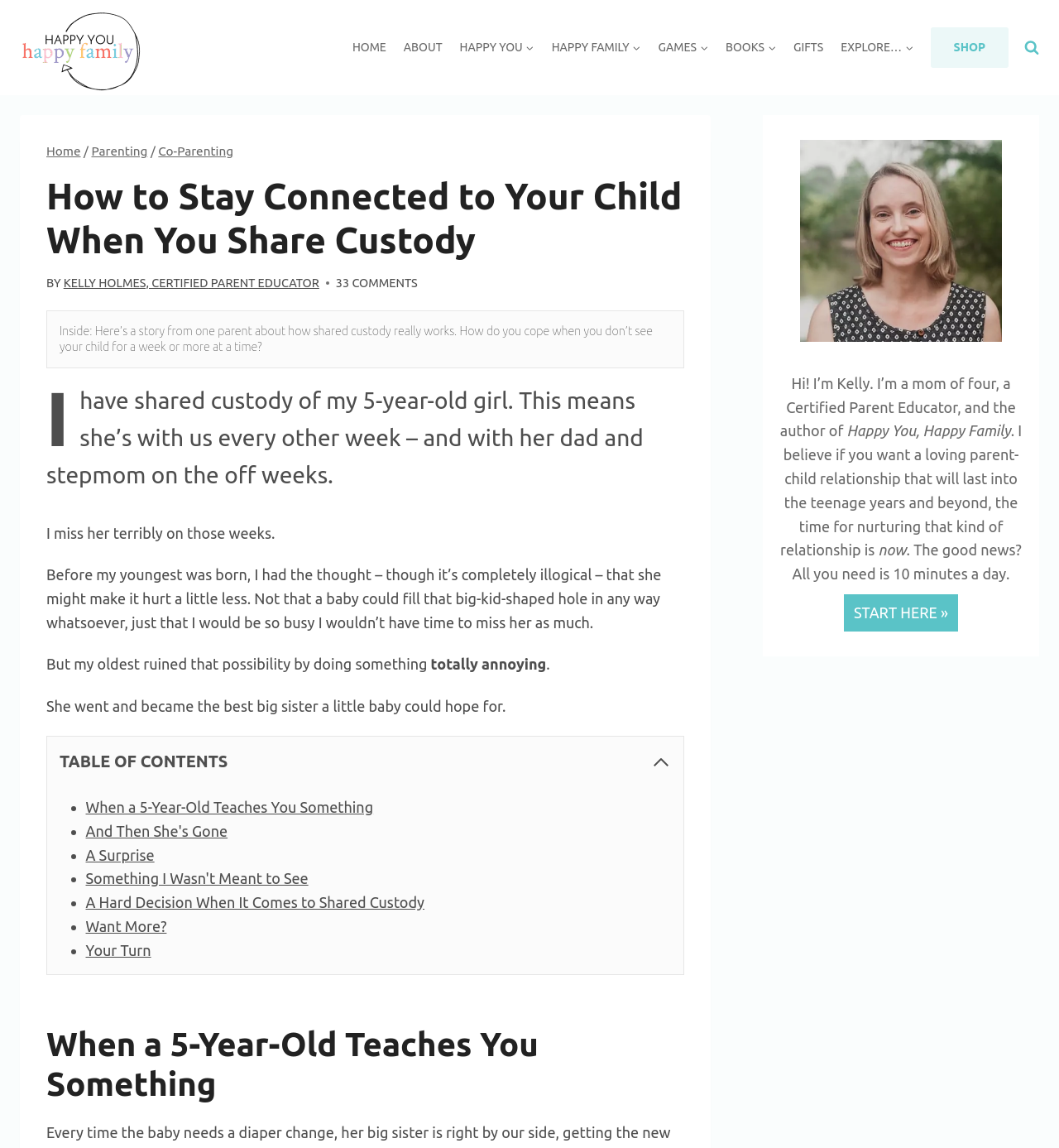How many links are in the primary navigation?
Could you please answer the question thoroughly and with as much detail as possible?

I counted the number of links in the primary navigation section, which is located at the top of the webpage. There are 7 links: 'HOME', 'ABOUT', 'HAPPY YOU', 'HAPPY FAMILY', 'GAMES', 'BOOKS', and 'GIFTS'.